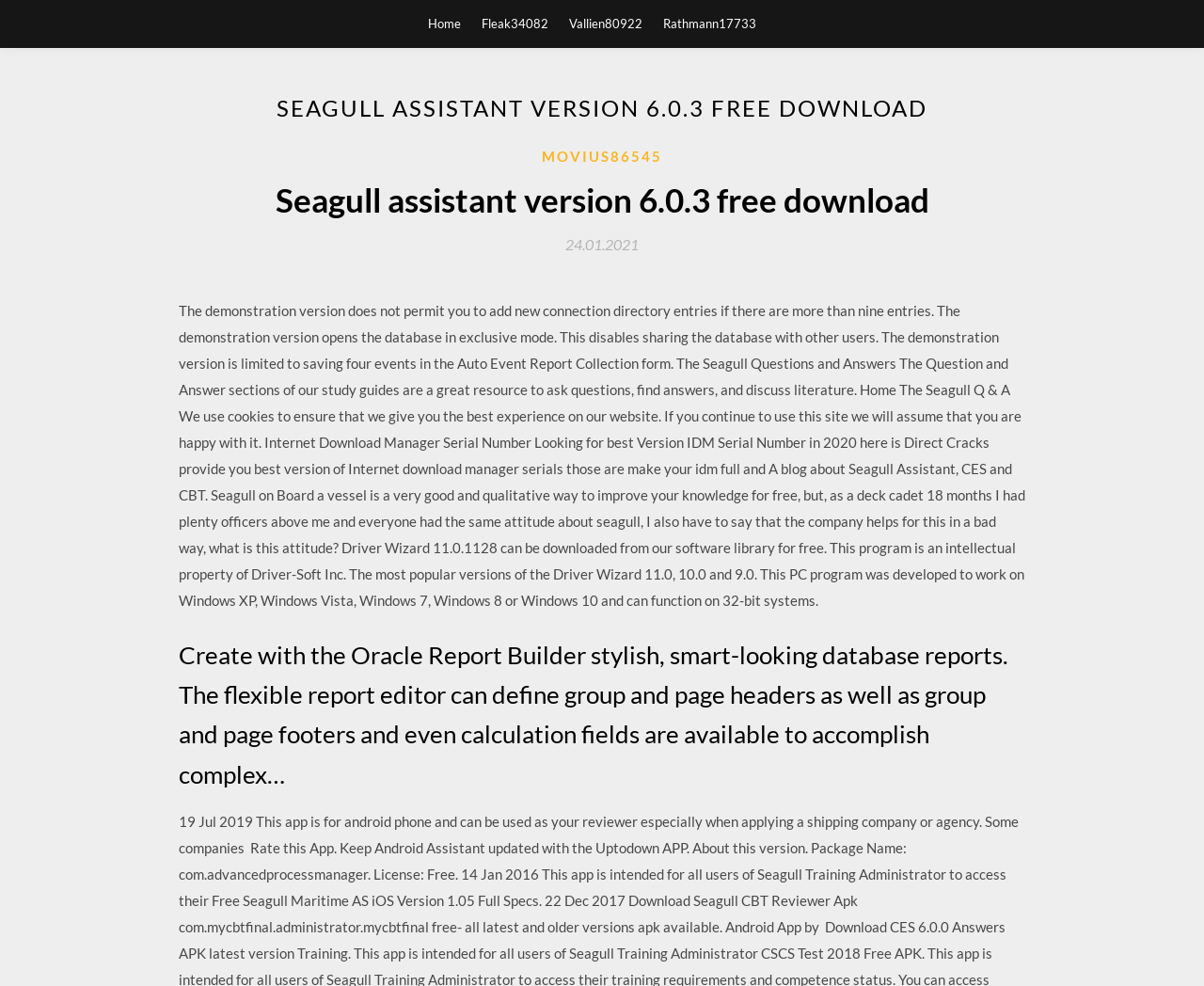For the element described, predict the bounding box coordinates as (top-left x, top-left y, bottom-right x, bottom-right y). All values should be between 0 and 1. Element description: Home

[0.355, 0.0, 0.382, 0.048]